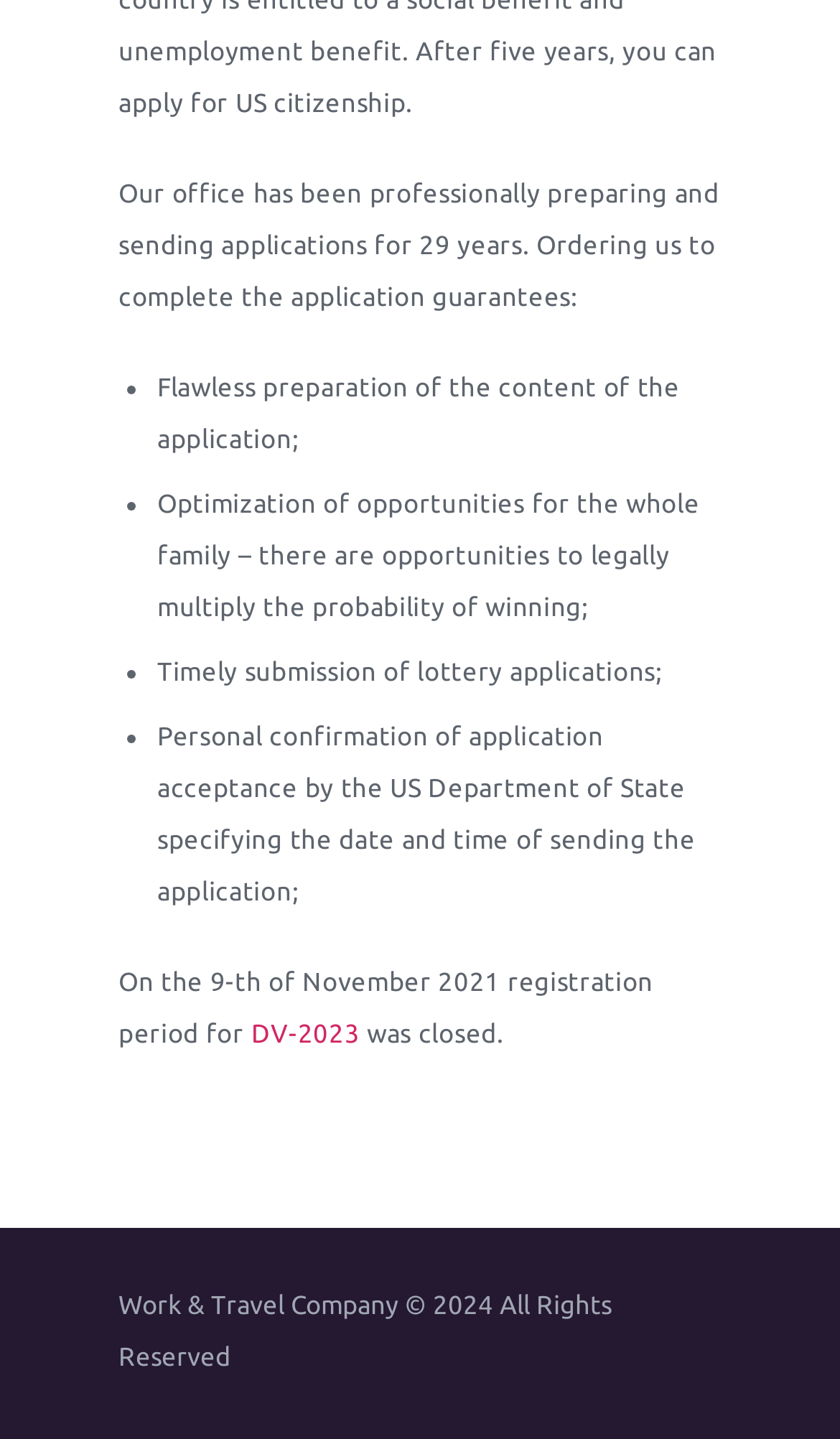Please give a one-word or short phrase response to the following question: 
What is the company's experience in preparing applications?

29 years